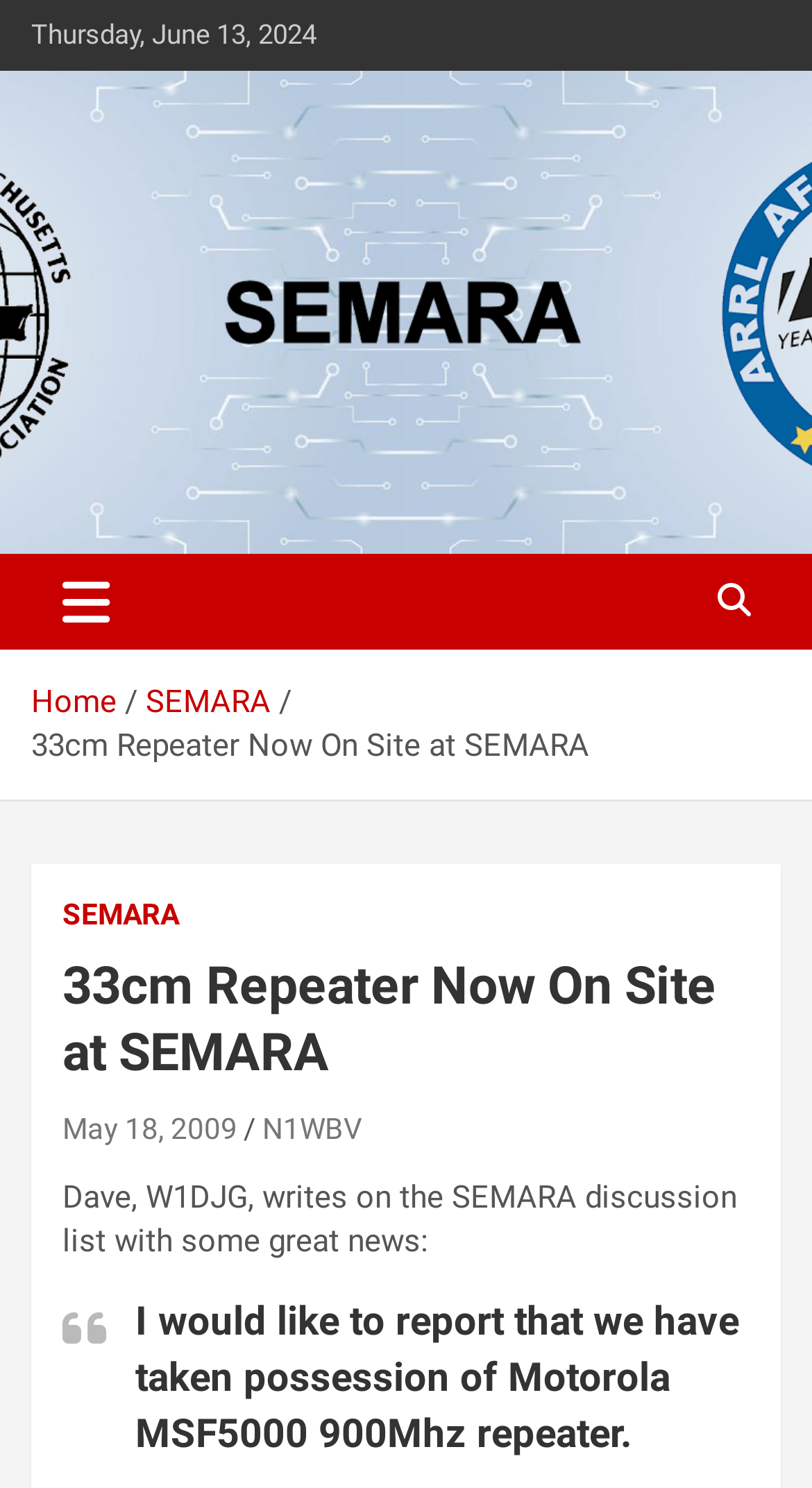Create a detailed narrative of the webpage’s visual and textual elements.

The webpage appears to be an article or news post from the Southeastern Massachusetts Amateur Radio Association, Inc. (SEMARA). At the top, there is a date "Thursday, June 13, 2024" and a link to SEMARA with an accompanying image. Below this, there is a heading "SEMARA" with a link to SEMARA and a description of the organization.

To the right of the heading, there is a button to toggle navigation. Below this, there is a navigation section with breadcrumbs, including links to "Home" and "SEMARA". The main content of the page is an article with the title "33cm Repeater Now On Site at SEMARA", which is also a link. The article begins with a brief introduction, followed by a quote from Dave, W1DJG, who writes about the acquisition of a Motorola MSF5000 900Mhz repeater.

There are several links throughout the page, including links to SEMARA, a specific date "May 18, 2009", and a person's call sign "N1WBV". The overall structure of the page is organized, with clear headings and concise text.